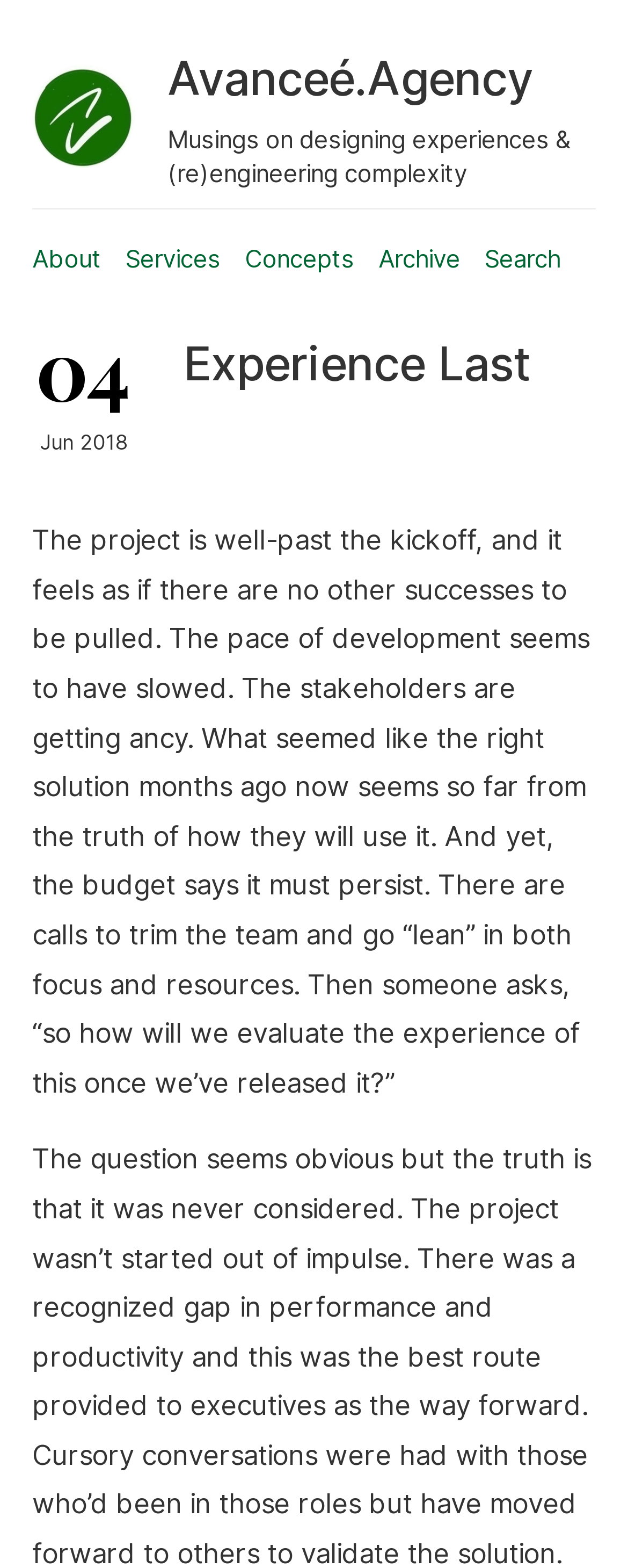Answer this question using a single word or a brief phrase:
What is the name of the agency?

Avanceé.Agency